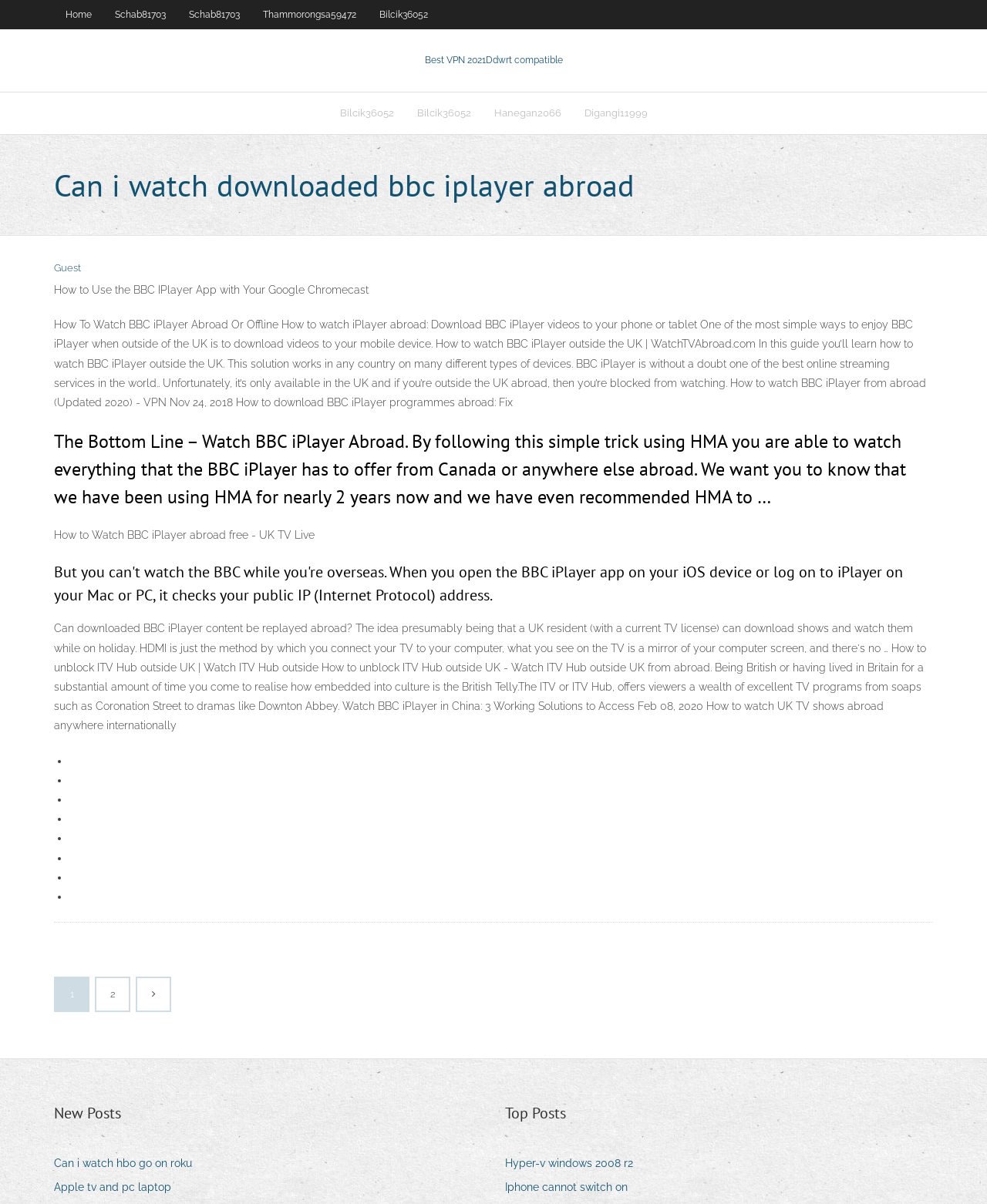Pinpoint the bounding box coordinates of the area that should be clicked to complete the following instruction: "Click on the '2' page navigation link". The coordinates must be given as four float numbers between 0 and 1, i.e., [left, top, right, bottom].

[0.098, 0.812, 0.13, 0.839]